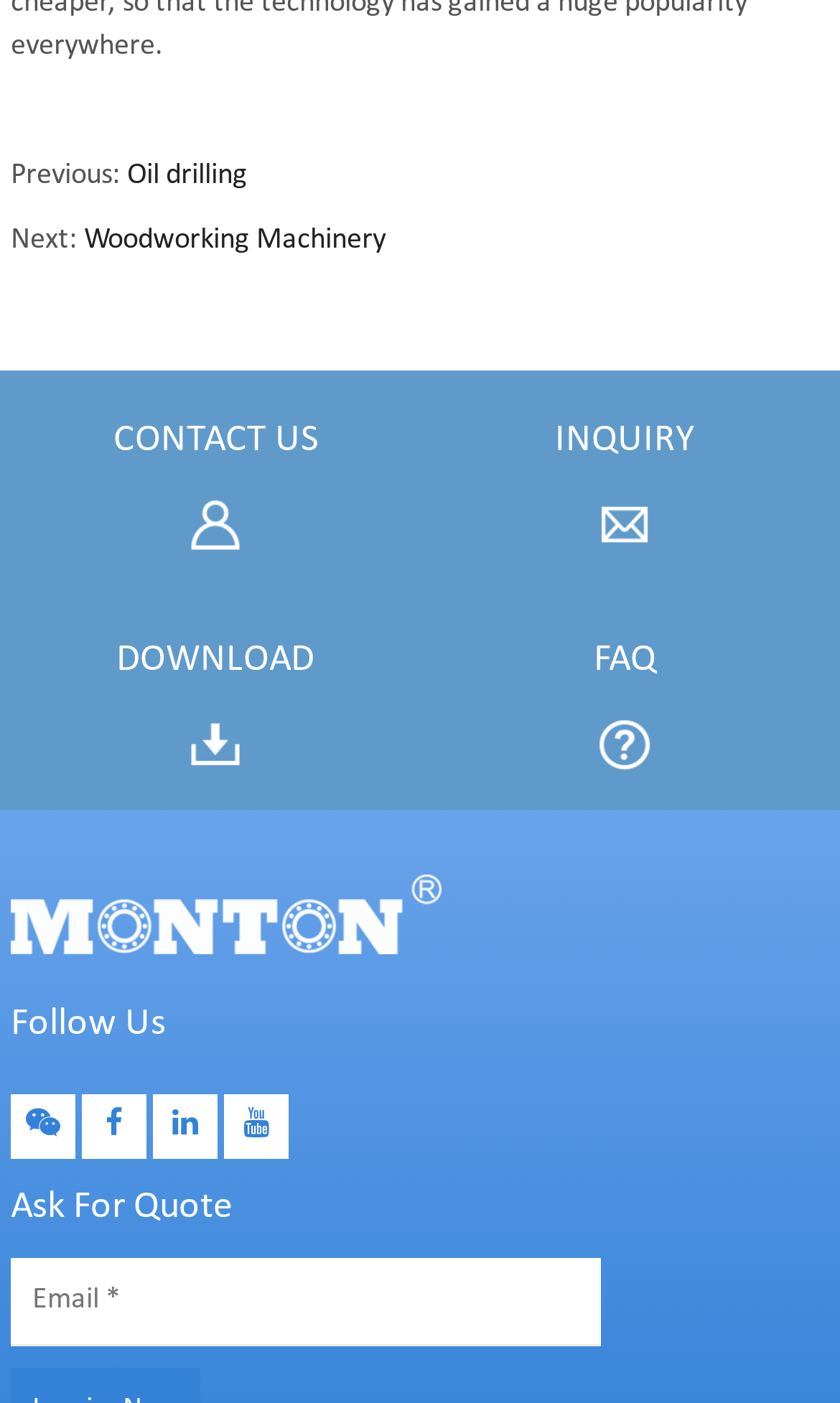Reply to the question with a single word or phrase:
What is the purpose of the 'Ask For Quote' section?

To request a quote